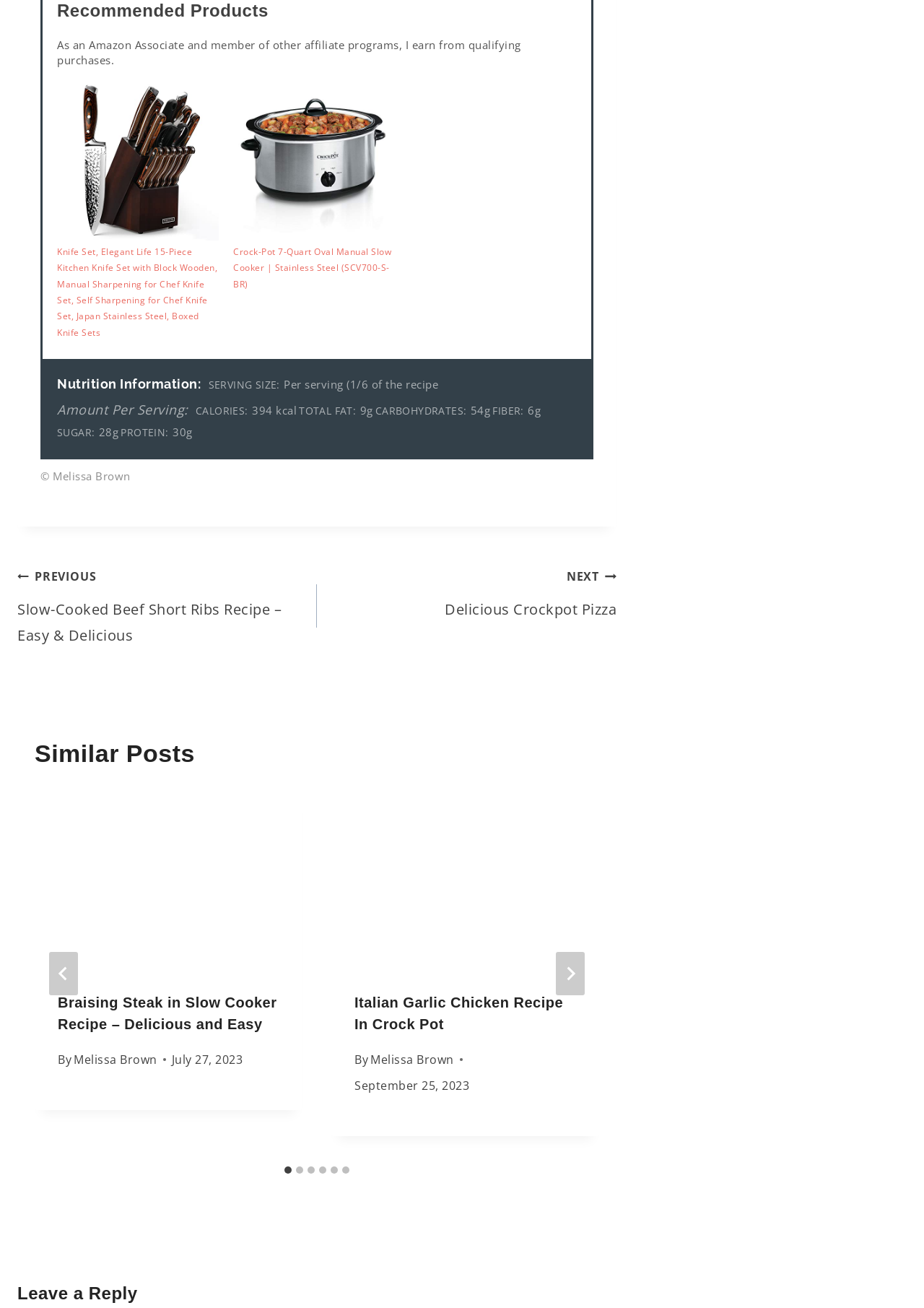Provide the bounding box coordinates, formatted as (top-left x, top-left y, bottom-right x, bottom-right y), with all values being floating point numbers between 0 and 1. Identify the bounding box of the UI element that matches the description: aria-label="Next"

[0.602, 0.728, 0.633, 0.761]